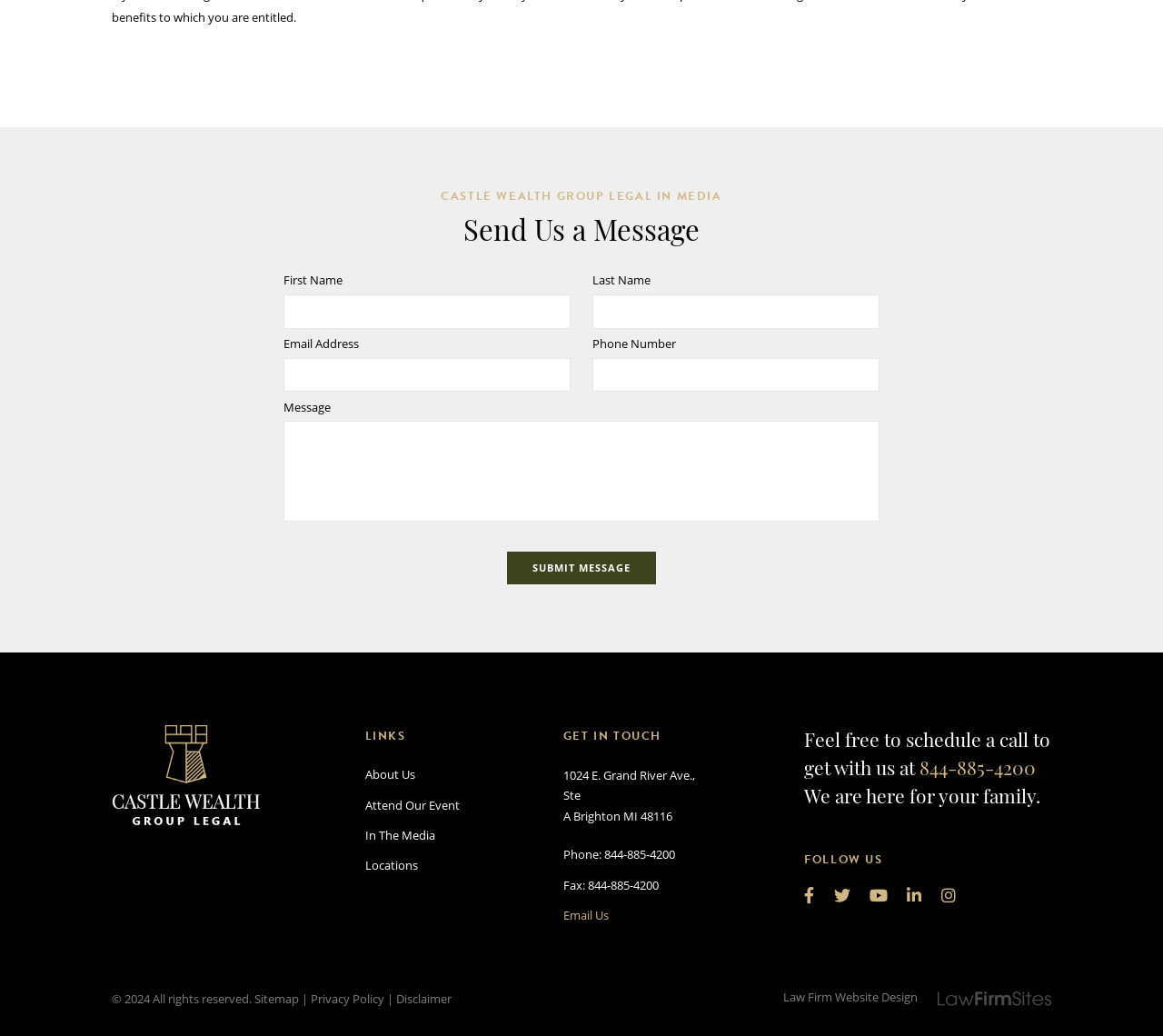Provide your answer to the question using just one word or phrase: What is the address of the company?

1024 E. Grand River Ave., Ste, Brighton MI 48116